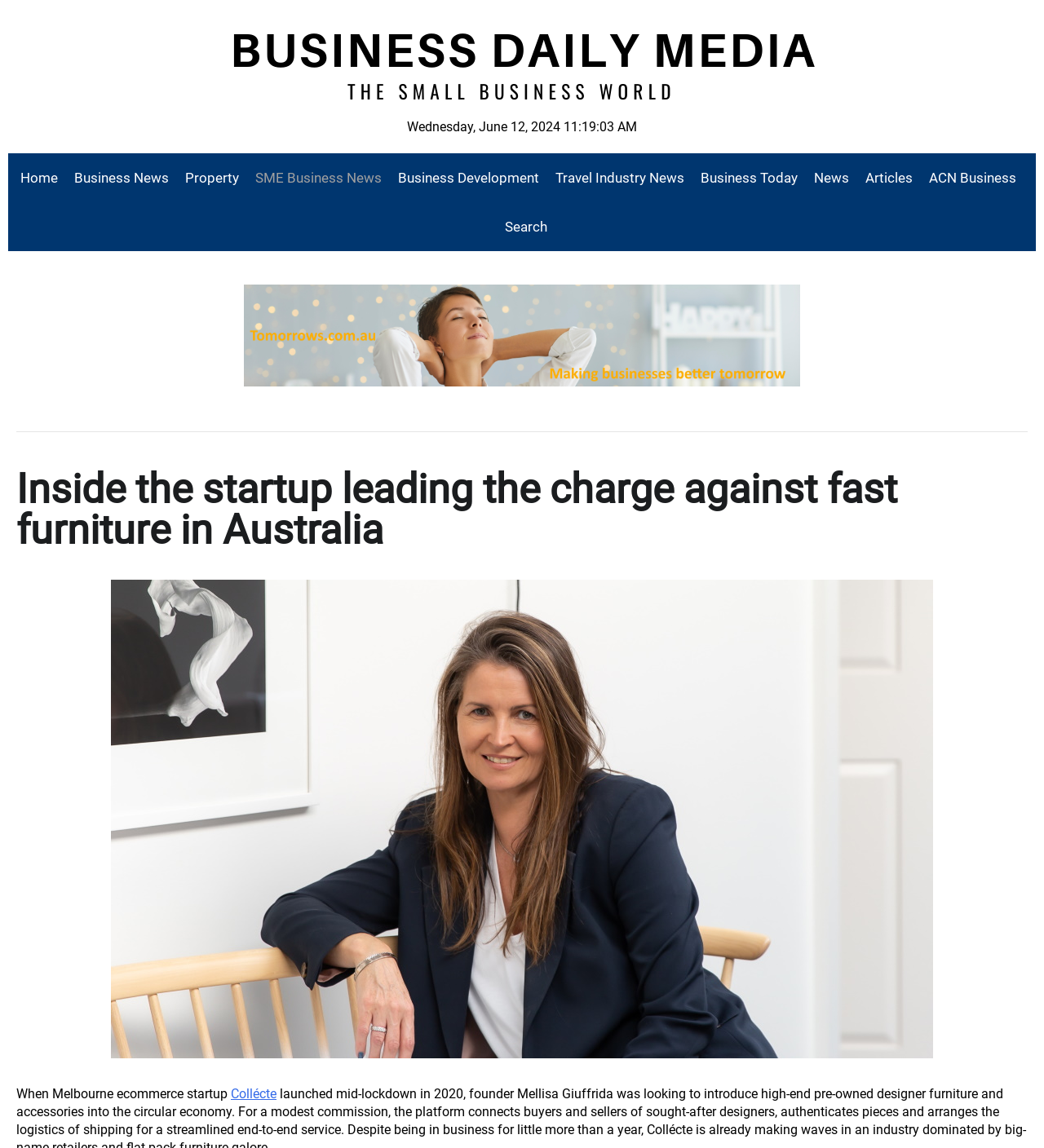Please identify the bounding box coordinates of the element I should click to complete this instruction: 'go to Business Daily Media'. The coordinates should be given as four float numbers between 0 and 1, like this: [left, top, right, bottom].

[0.215, 0.085, 0.785, 0.099]